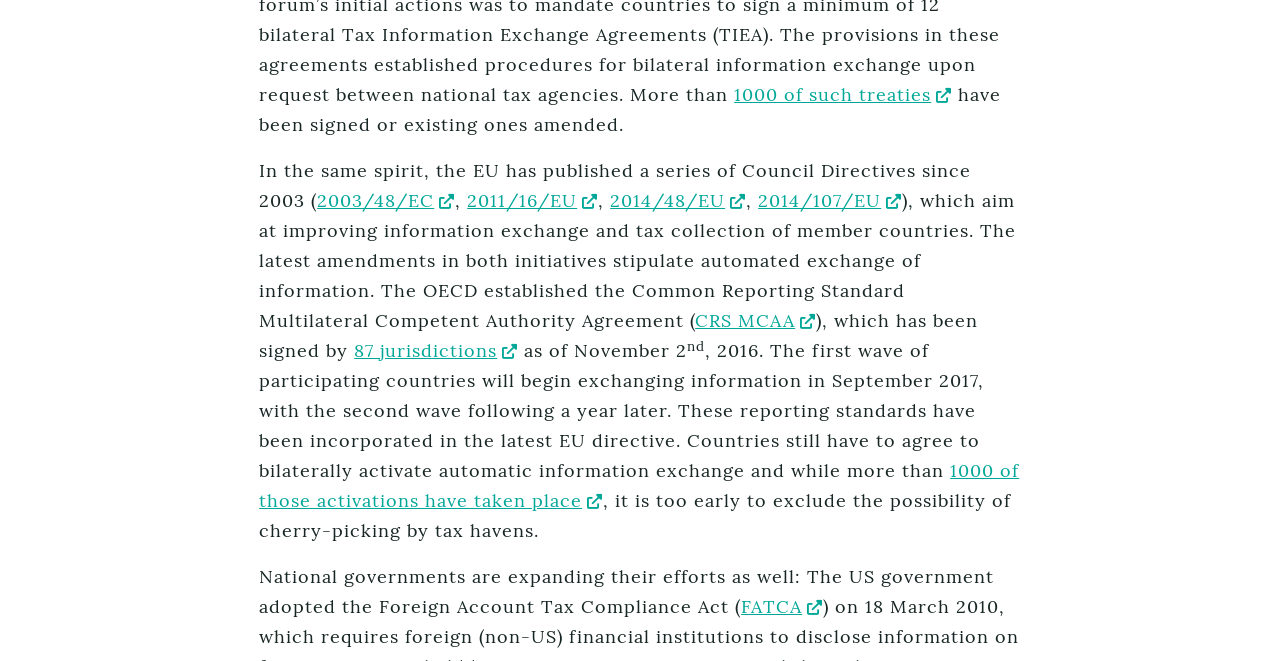Please determine the bounding box coordinates for the element that should be clicked to follow these instructions: "Read more about CRS MCAA".

[0.543, 0.468, 0.638, 0.503]